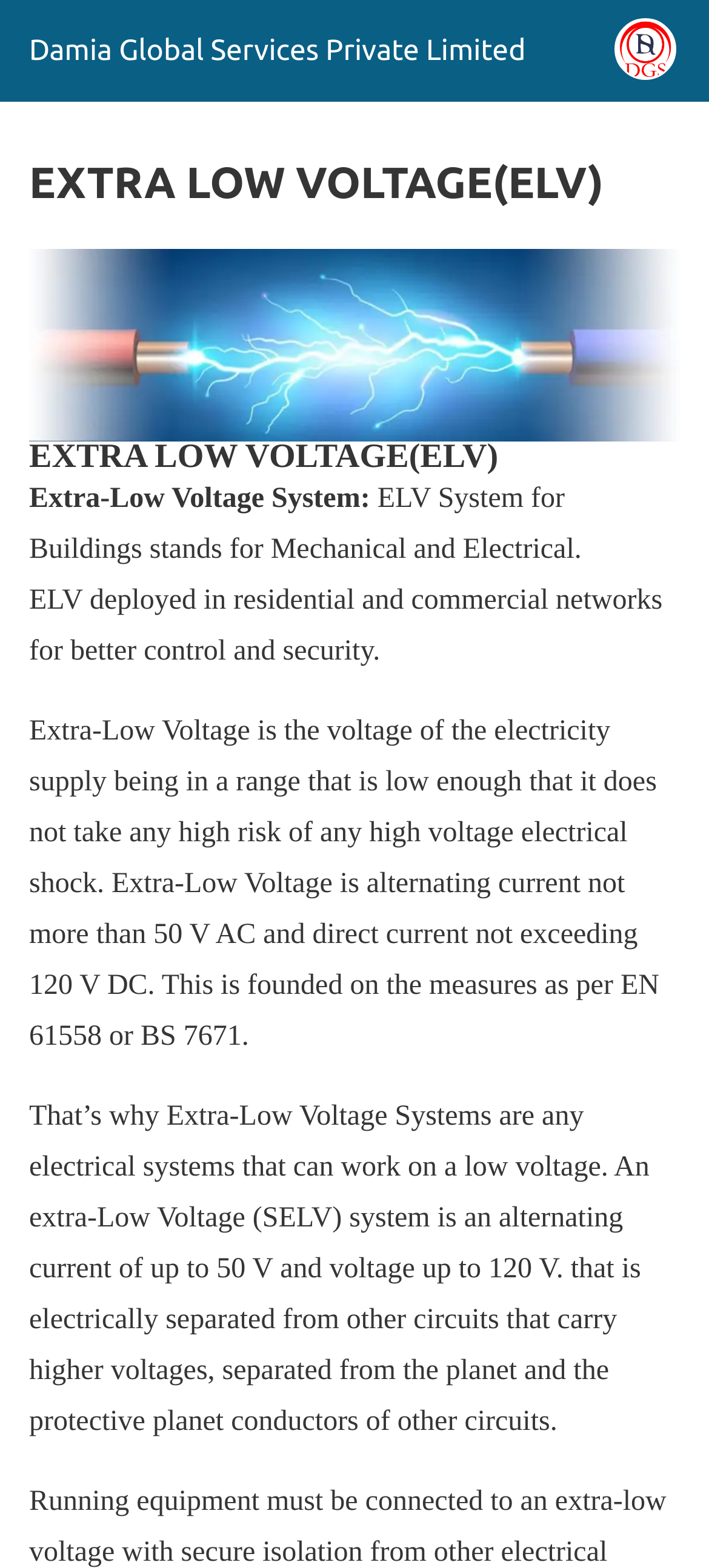Using the description "Damia Global Services Private Limited", predict the bounding box of the relevant HTML element.

[0.041, 0.022, 0.741, 0.043]